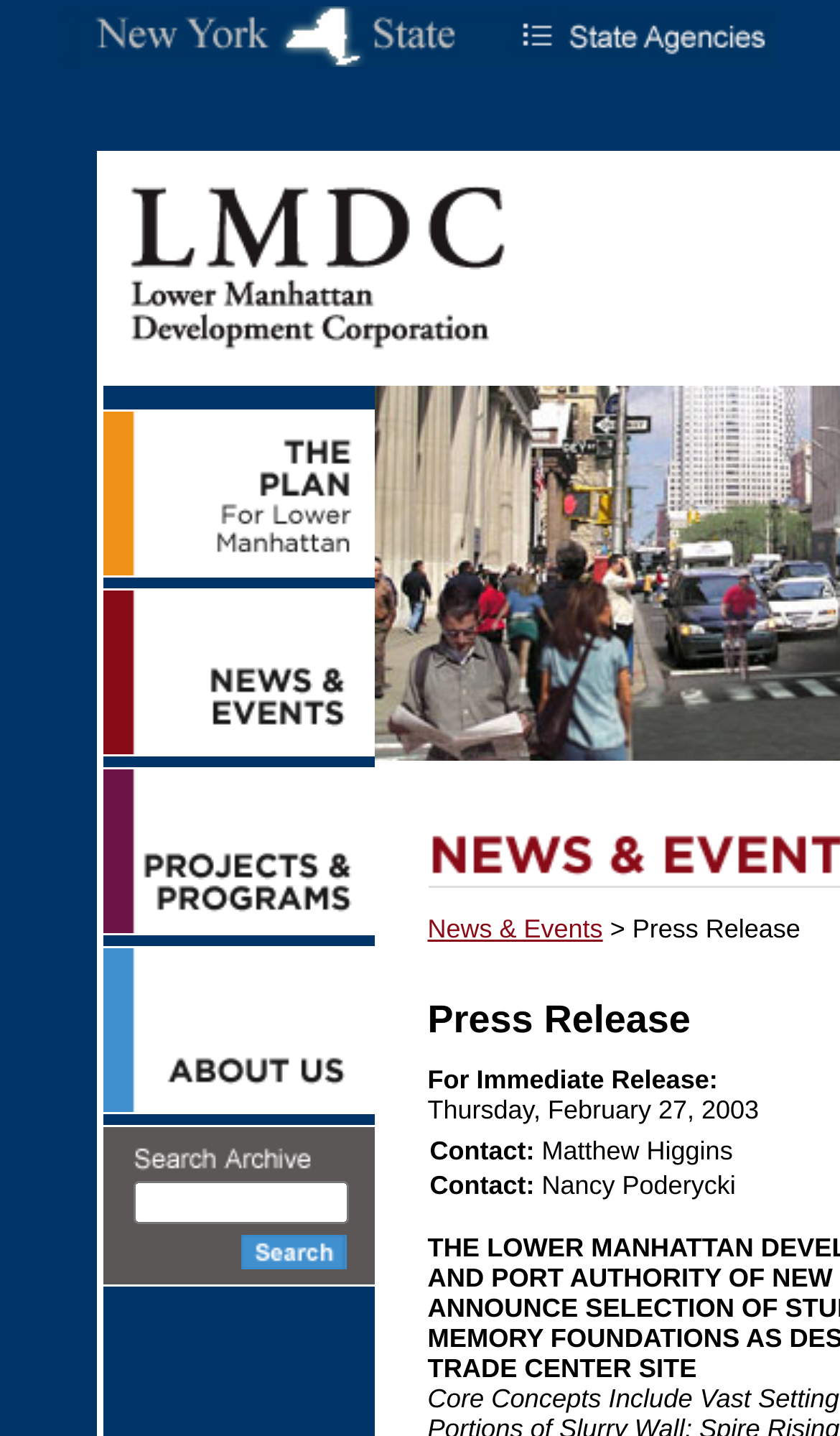Indicate the bounding box coordinates of the element that must be clicked to execute the instruction: "Go to news and events". The coordinates should be given as four float numbers between 0 and 1, i.e., [left, top, right, bottom].

[0.509, 0.636, 0.718, 0.657]